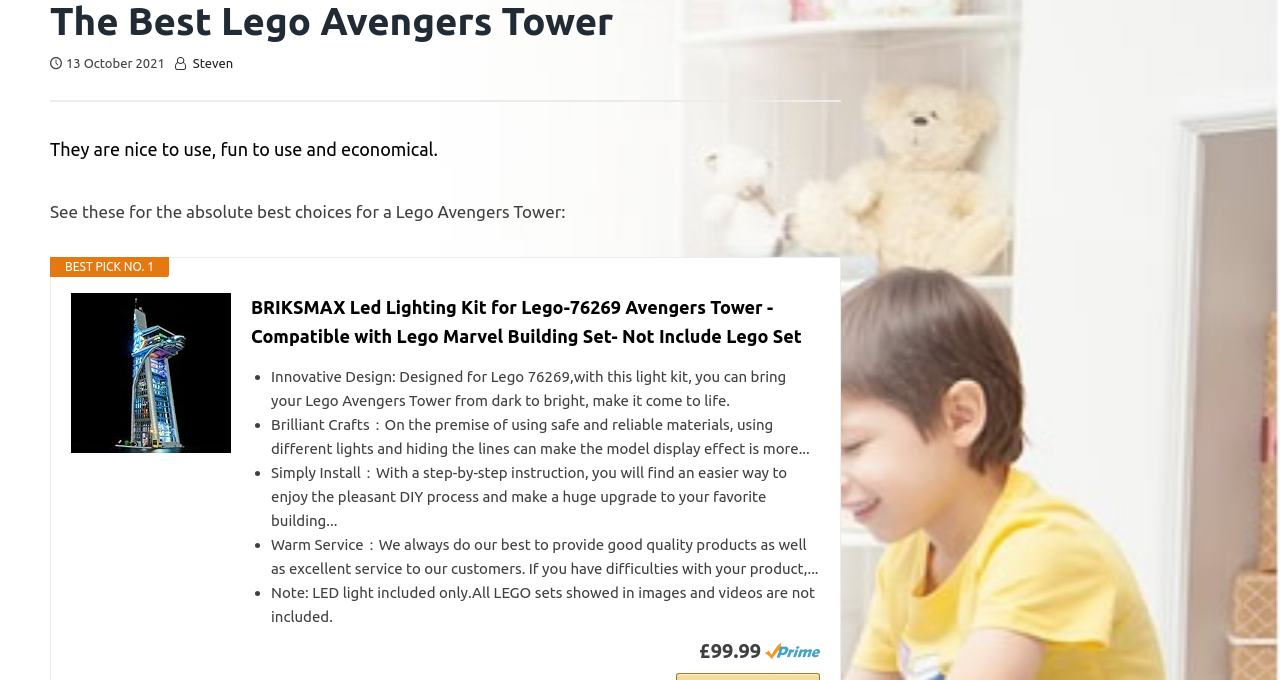What is the purpose of the BRIKSMAX Led Lighting Kit?
Examine the webpage screenshot and provide an in-depth answer to the question.

I found the purpose by looking at the description of the product and the features listed, which suggest that the kit is designed to enhance the Lego Avengers Tower by adding lights and making it more visually appealing.